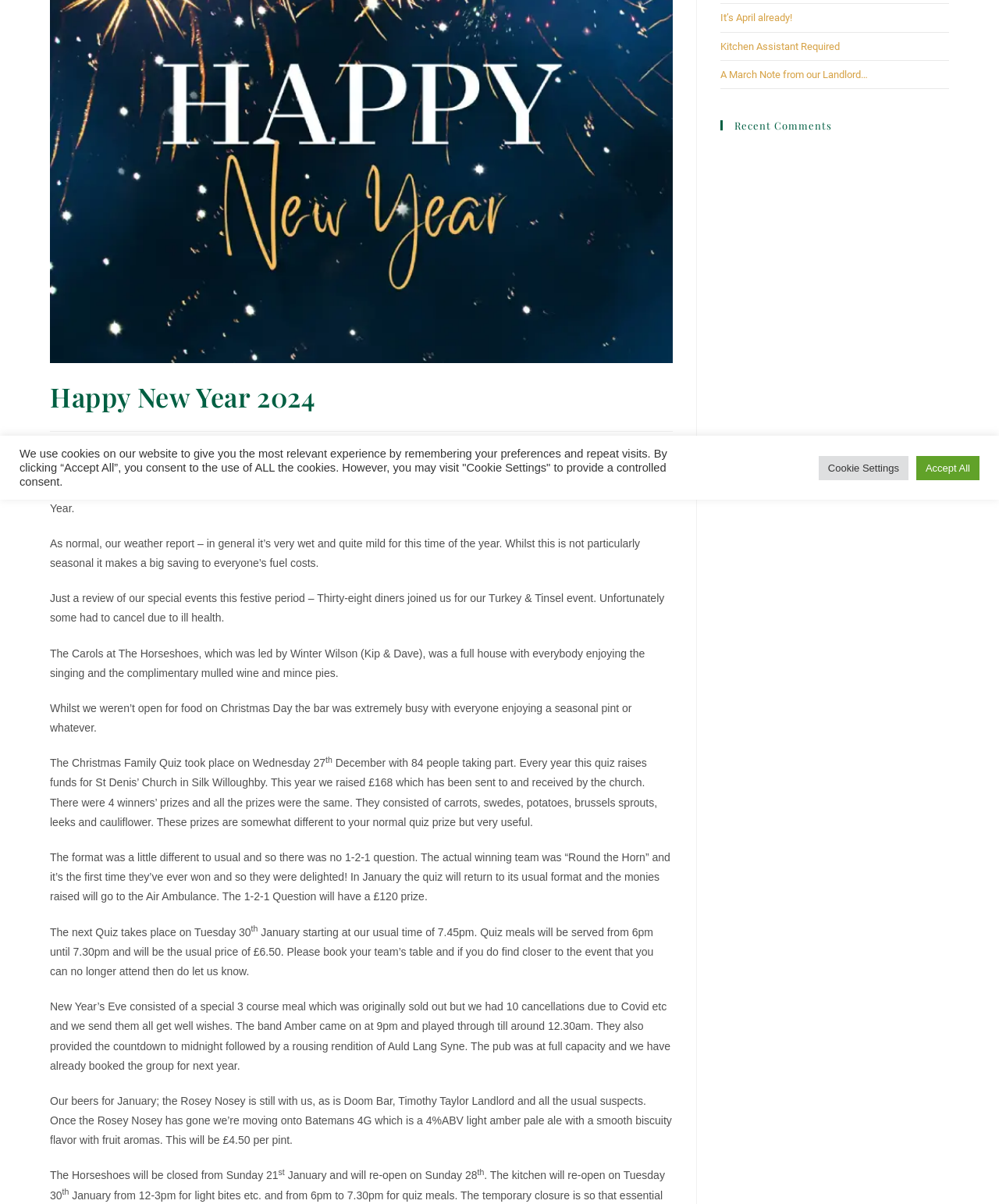Identify the bounding box of the HTML element described here: "Cookie Settings". Provide the coordinates as four float numbers between 0 and 1: [left, top, right, bottom].

[0.819, 0.378, 0.909, 0.399]